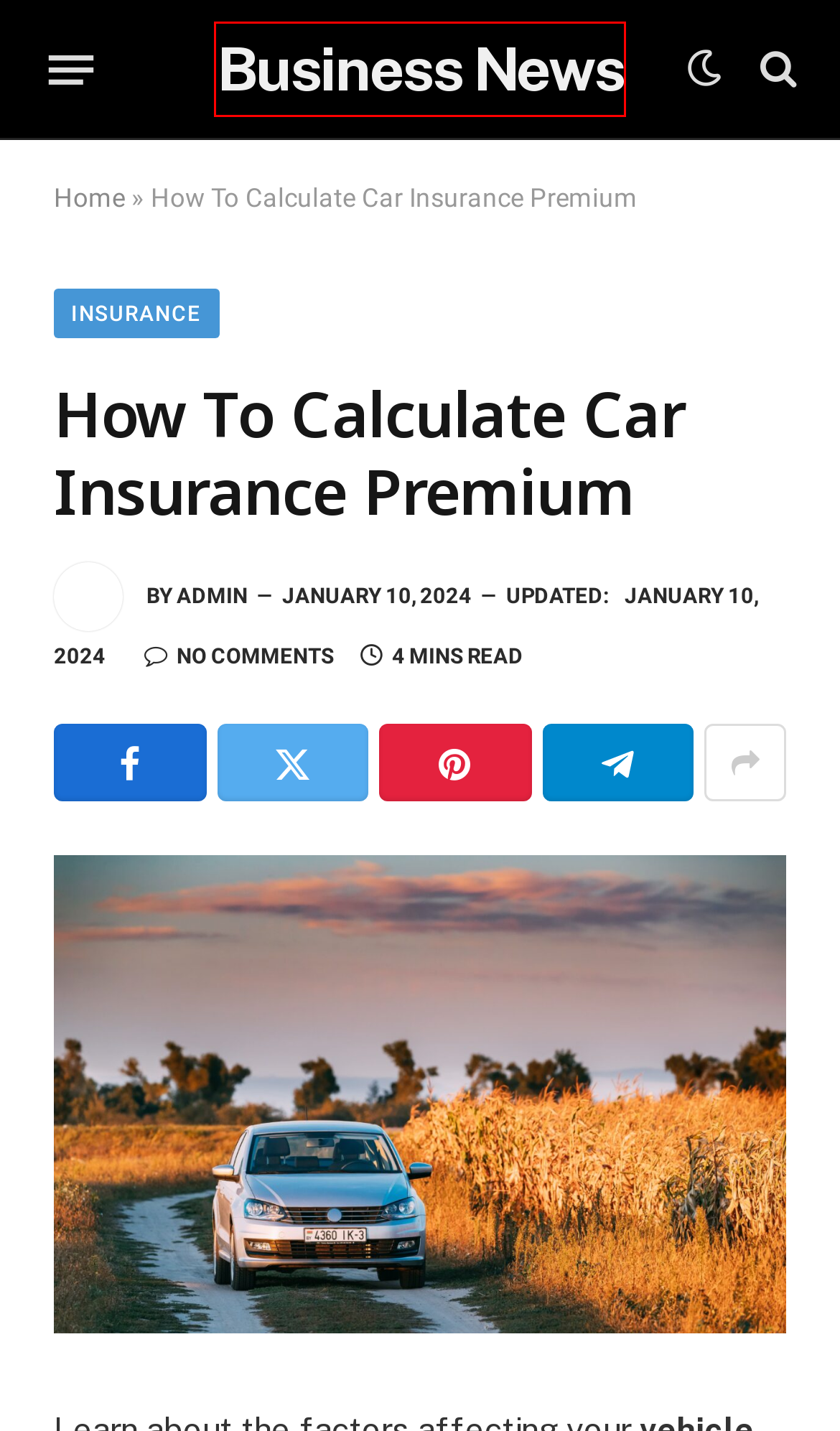You are provided with a screenshot of a webpage that has a red bounding box highlighting a UI element. Choose the most accurate webpage description that matches the new webpage after clicking the highlighted element. Here are your choices:
A. admin, Author at Business News
B. Insurance Archives - Business News
C. June 2021 - Business News
D. Finance - Real Estate - Insurance - Loan - Business News
E. Do You Need a Business Answering Service? - Business News
F. May 2022 - Business News
G. March 2024 - Business News
H. Forex Archives - Business News

D